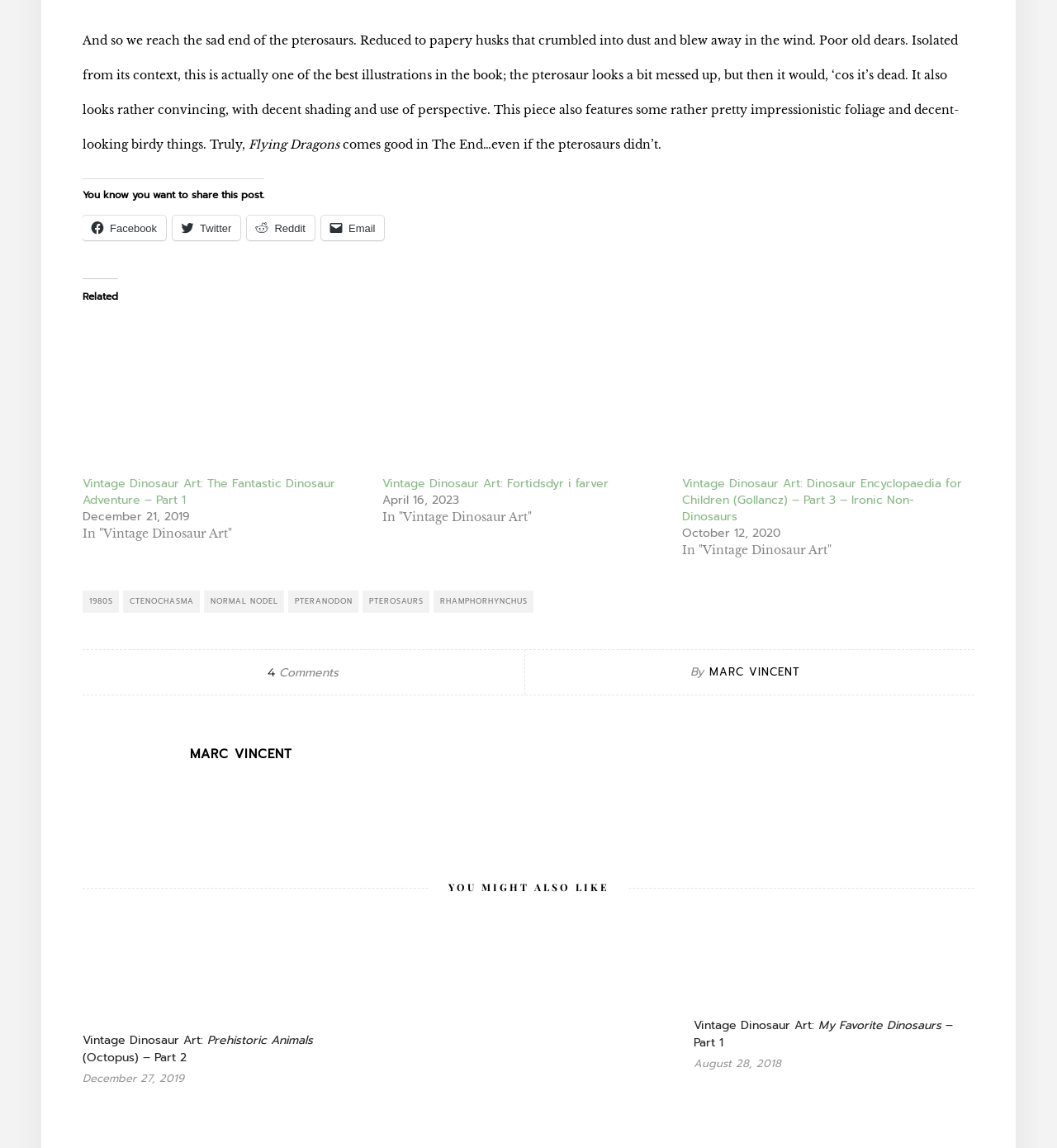Pinpoint the bounding box coordinates of the area that must be clicked to complete this instruction: "Get directions to this clinic".

None